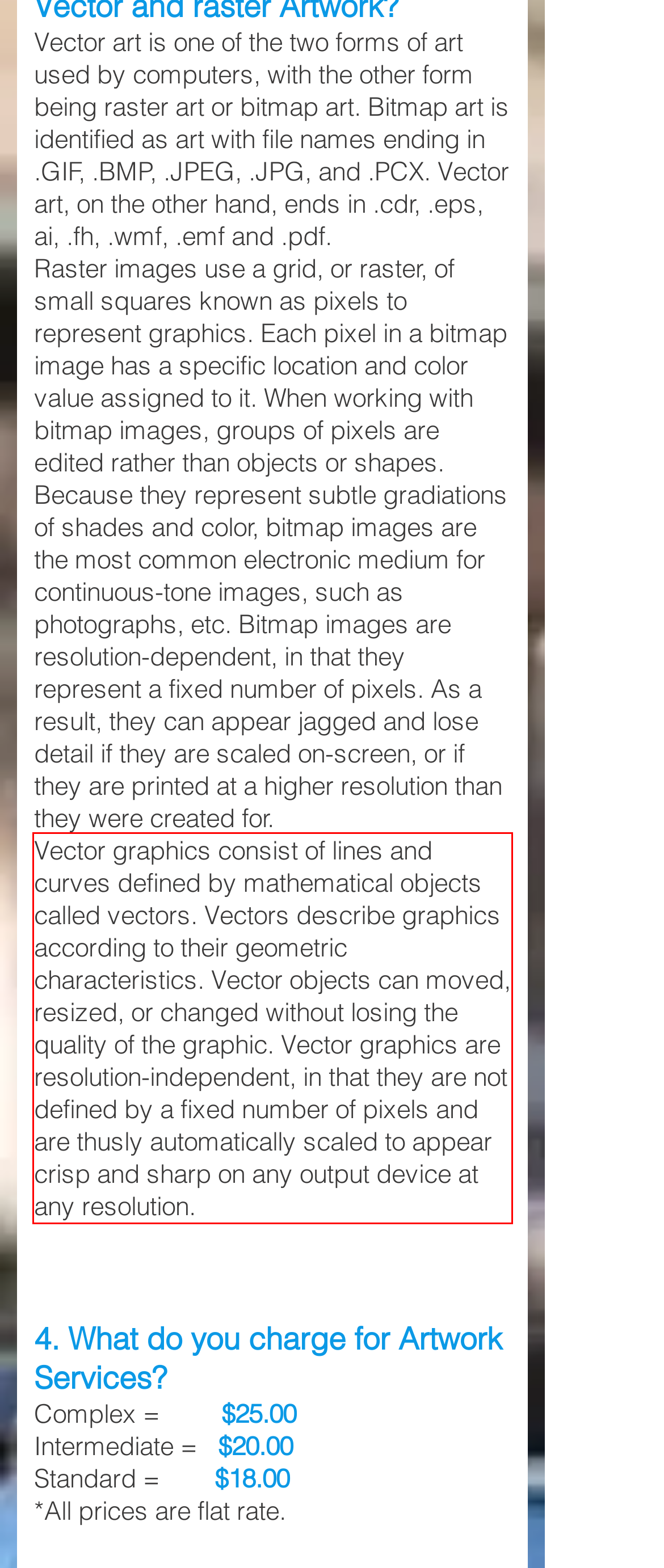Observe the screenshot of the webpage, locate the red bounding box, and extract the text content within it.

Vector graphics consist of lines and curves defined by mathematical objects called vectors. Vectors describe graphics according to their geometric characteristics. Vector objects can moved, resized, or changed without losing the quality of the graphic. Vector graphics are resolution-independent, in that they are not defined by a fixed number of pixels and are thusly automatically scaled to appear crisp and sharp on any output device at any resolution.